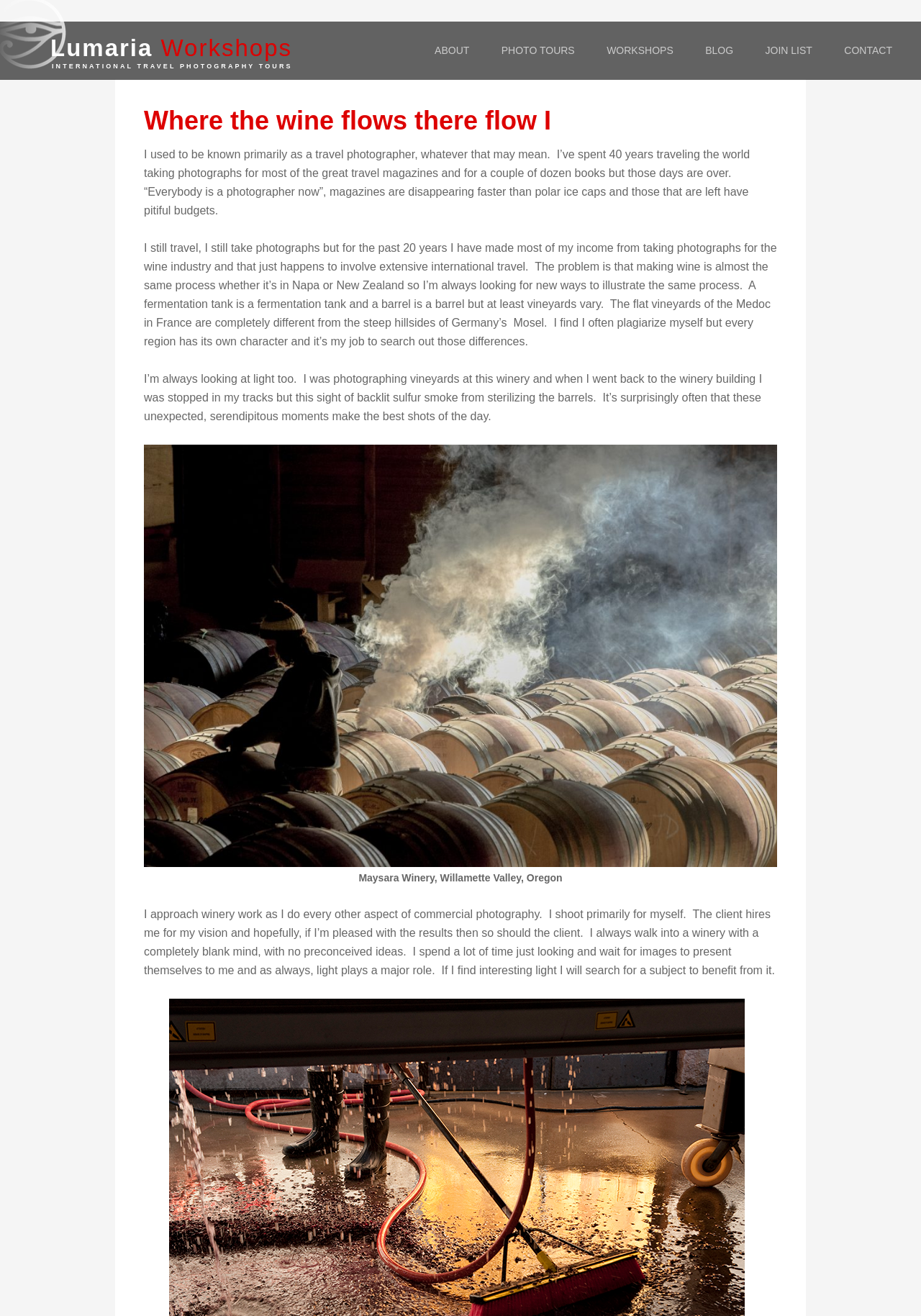Locate the bounding box coordinates of the area where you should click to accomplish the instruction: "Click on BLOG".

[0.75, 0.016, 0.812, 0.061]